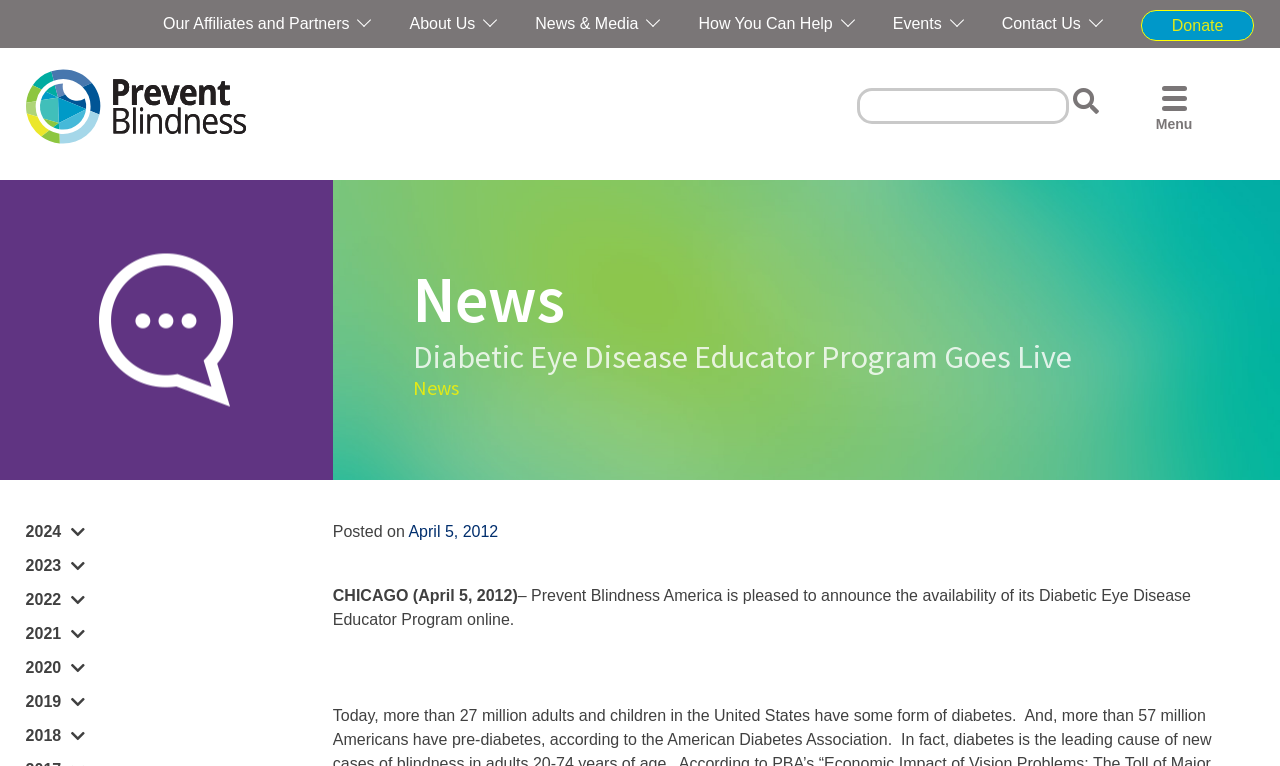Find the coordinates for the bounding box of the element with this description: "Donate".

[0.891, 0.013, 0.98, 0.054]